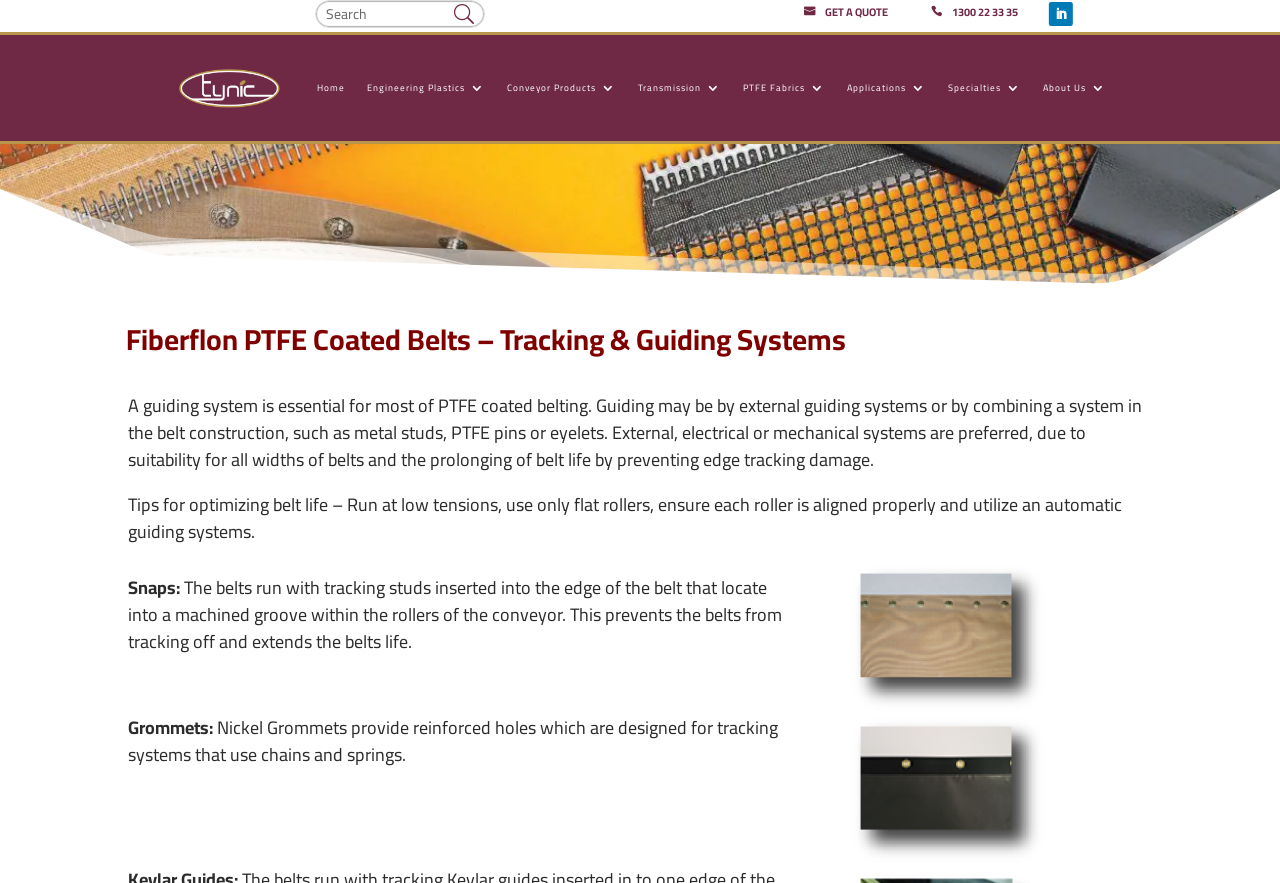What is the recommended way to run PTFE coated belts?
From the screenshot, supply a one-word or short-phrase answer.

At low tensions